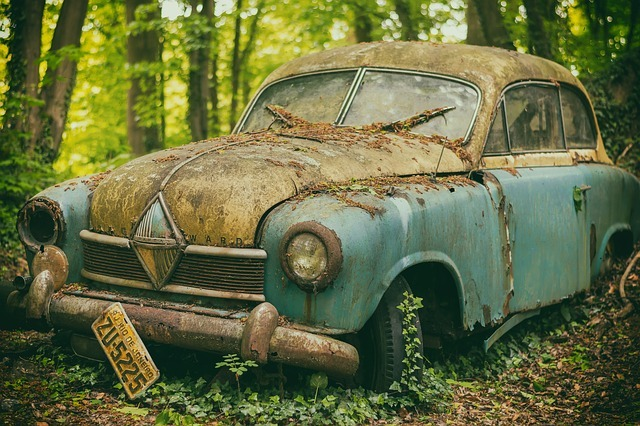Use one word or a short phrase to answer the question provided: 
What is the state of the windshield?

Cracked